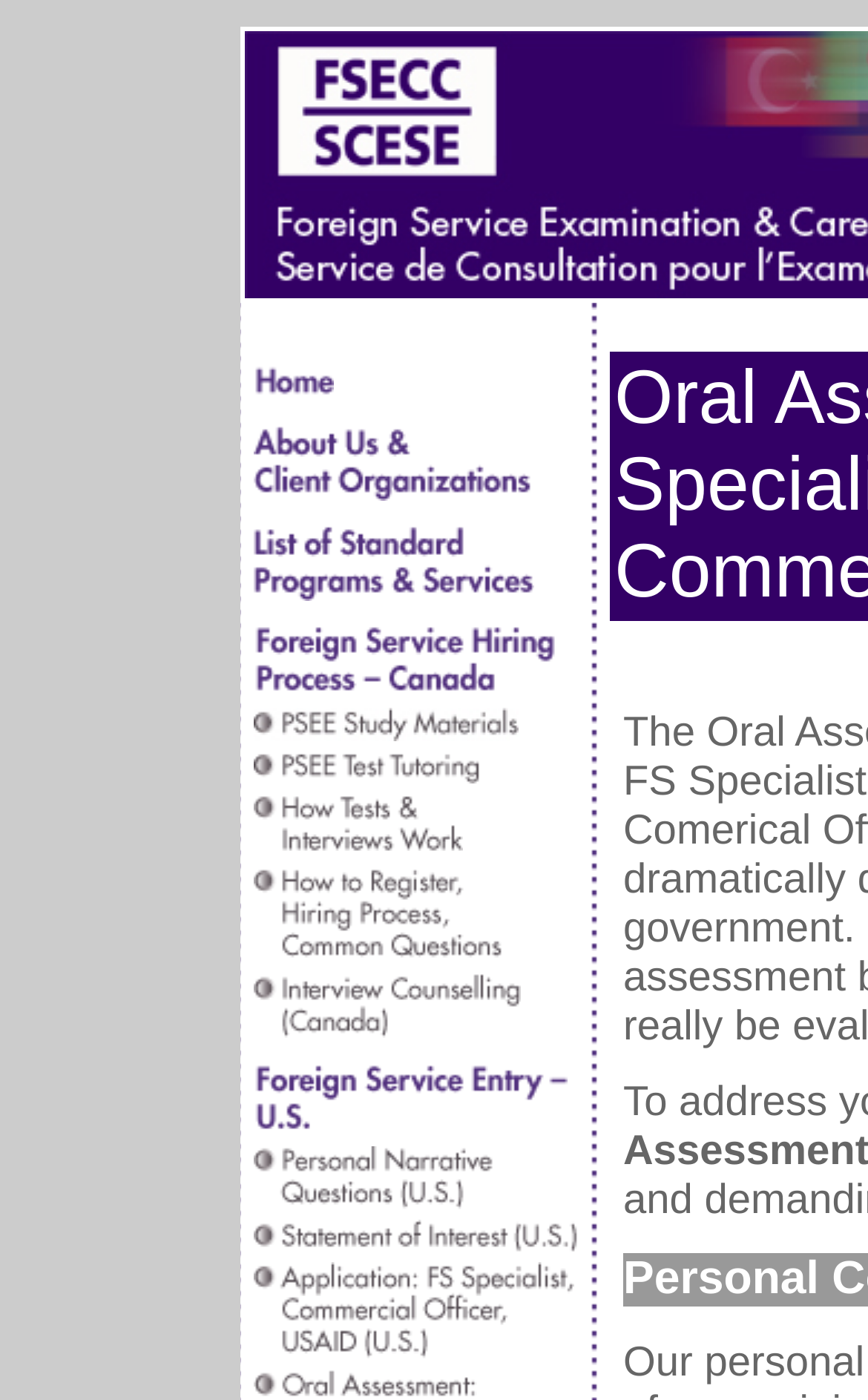Please locate the bounding box coordinates of the element that should be clicked to complete the given instruction: "Explore Foreign Service Entry (Canada & US)".

[0.292, 0.479, 0.641, 0.506]